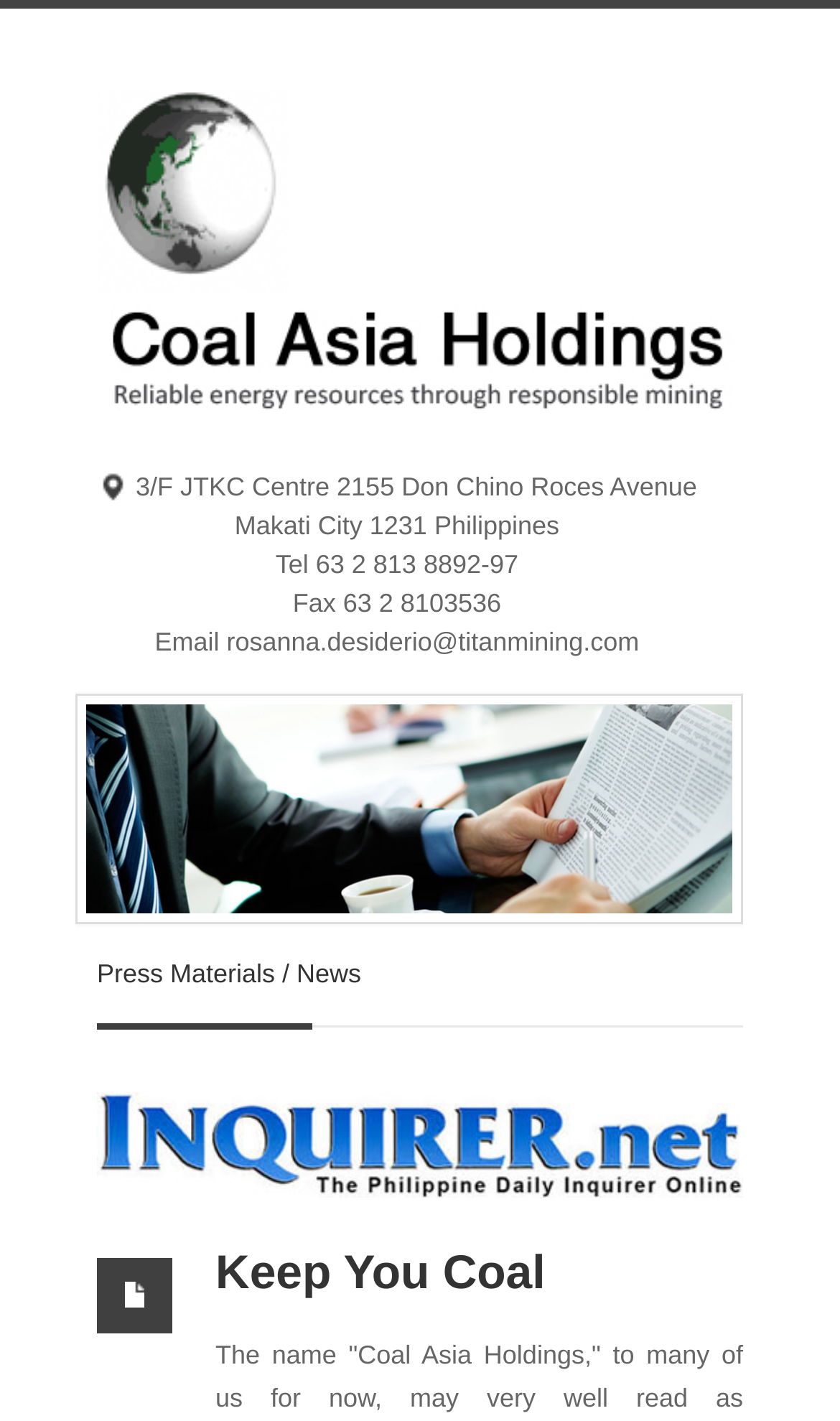Identify the bounding box for the described UI element: "parent_node: Keep You Coal".

[0.115, 0.885, 0.205, 0.938]